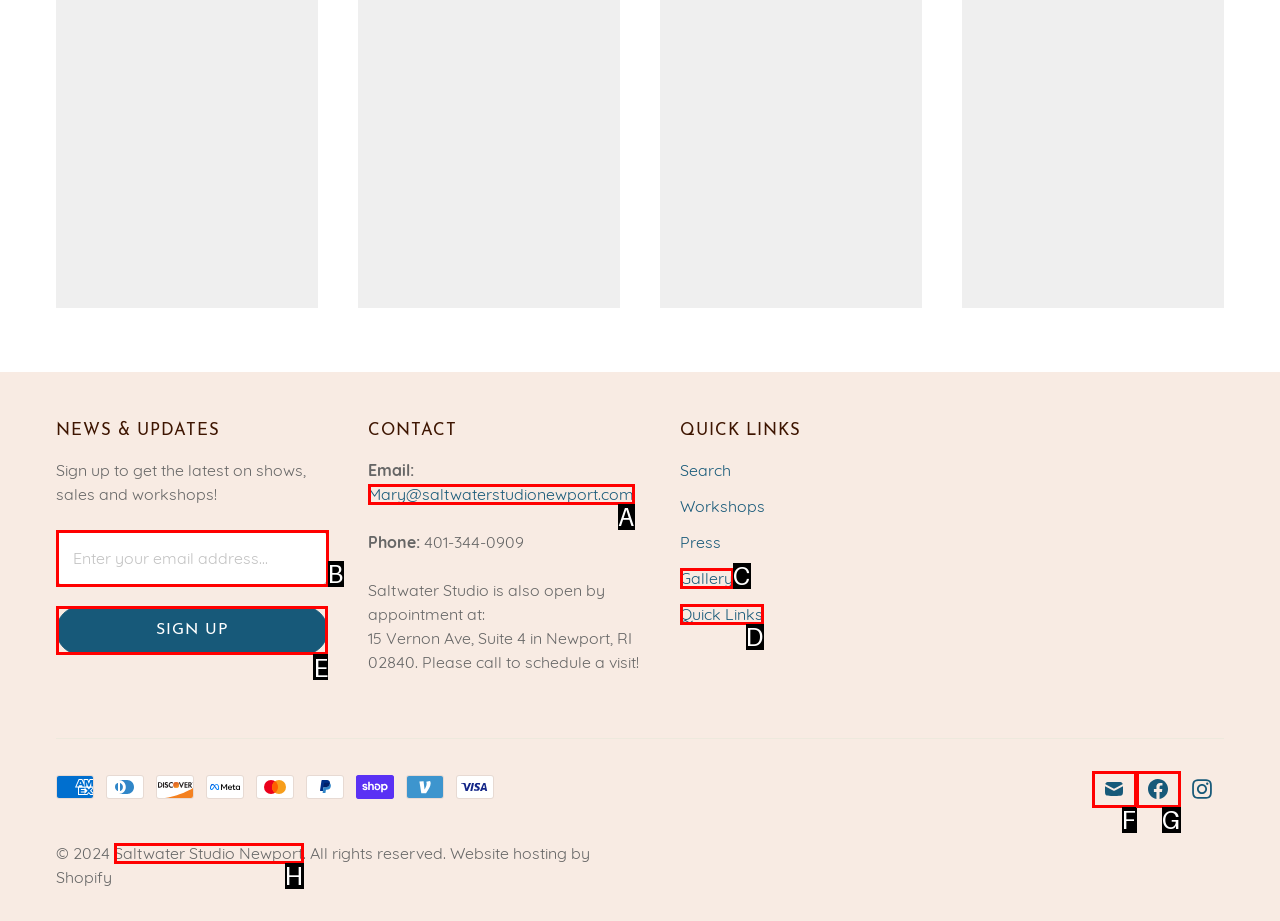Select the proper HTML element to perform the given task: Sign up to get the latest news Answer with the corresponding letter from the provided choices.

E